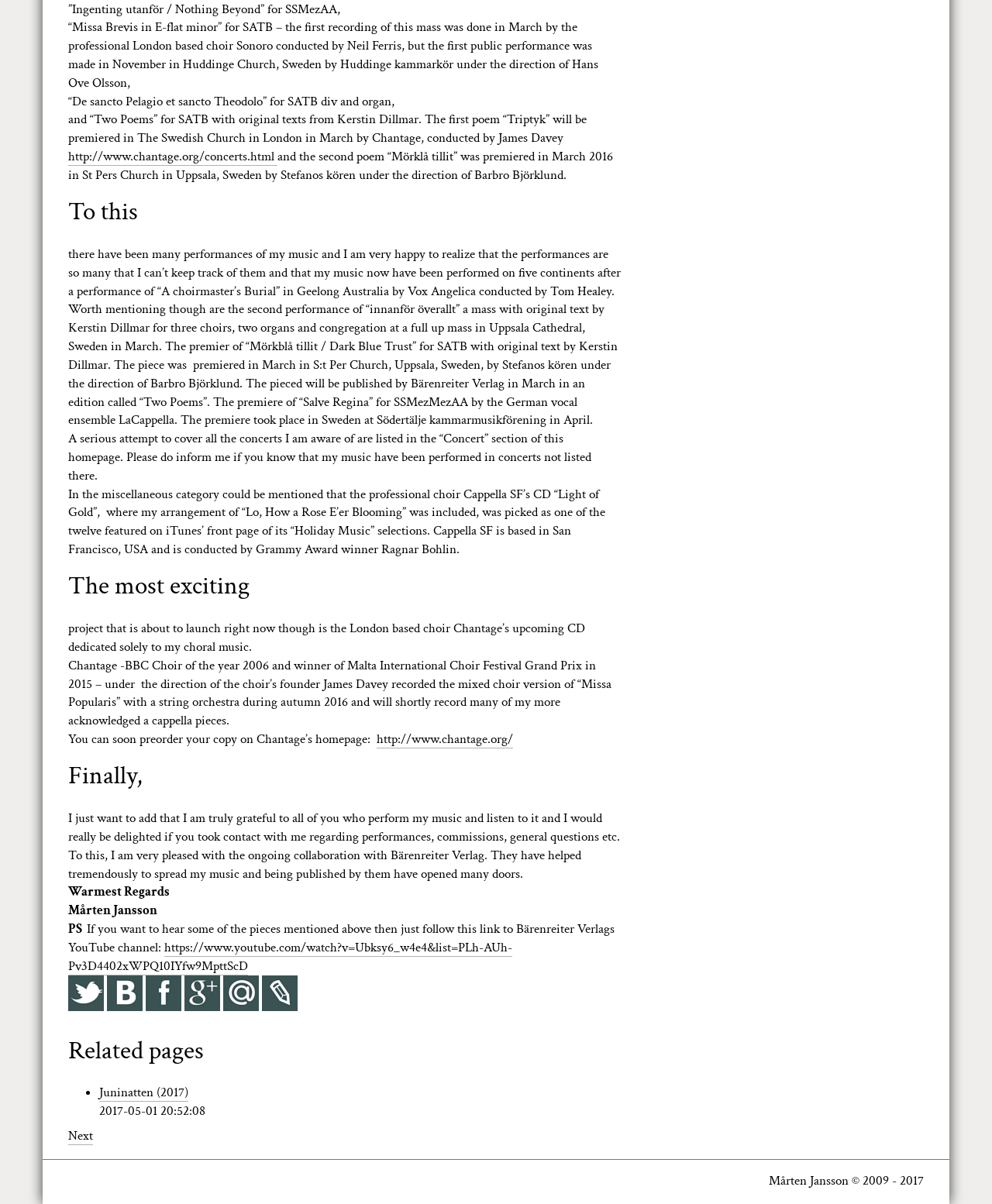Can you determine the bounding box coordinates of the area that needs to be clicked to fulfill the following instruction: "Go to the Concert section"?

[0.069, 0.123, 0.28, 0.138]